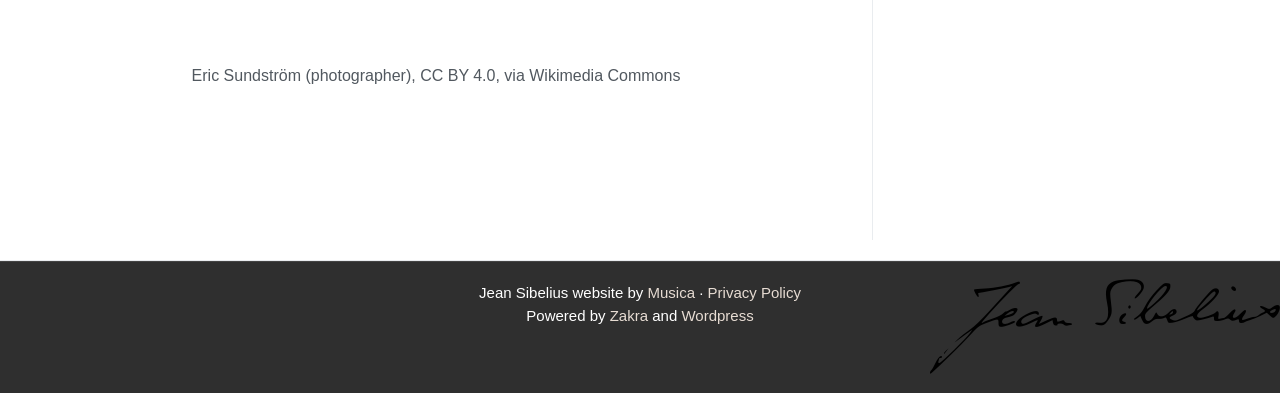From the image, can you give a detailed response to the question below:
What are the two platforms mentioned at the bottom of the webpage?

The answer can be found in the static text elements at the bottom of the webpage. The text 'Powered by' is followed by a link to 'Zakra' and another link to 'Wordpress', indicating that these are the two platforms mentioned.